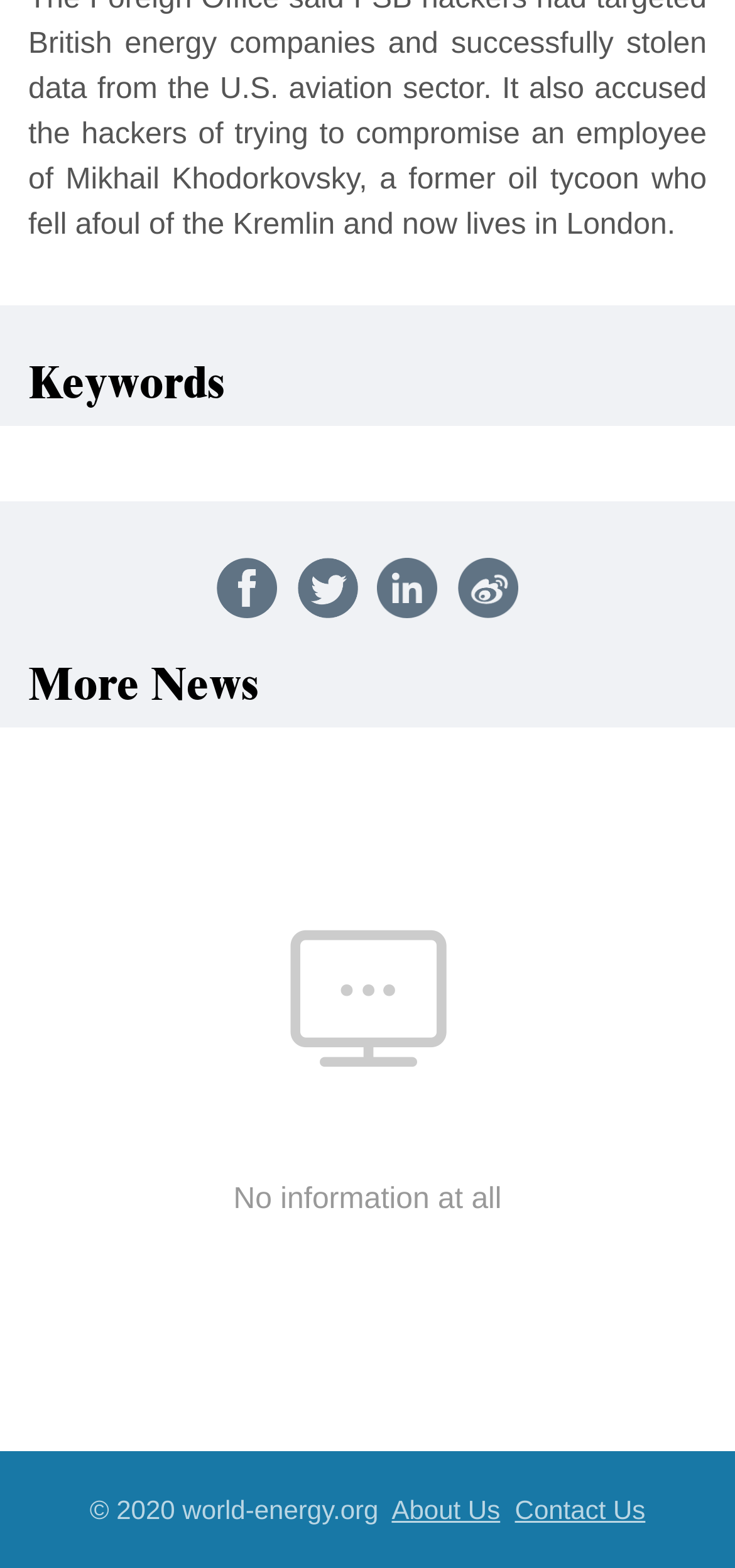Identify the bounding box of the HTML element described here: "About Us". Provide the coordinates as four float numbers between 0 and 1: [left, top, right, bottom].

[0.533, 0.953, 0.681, 0.972]